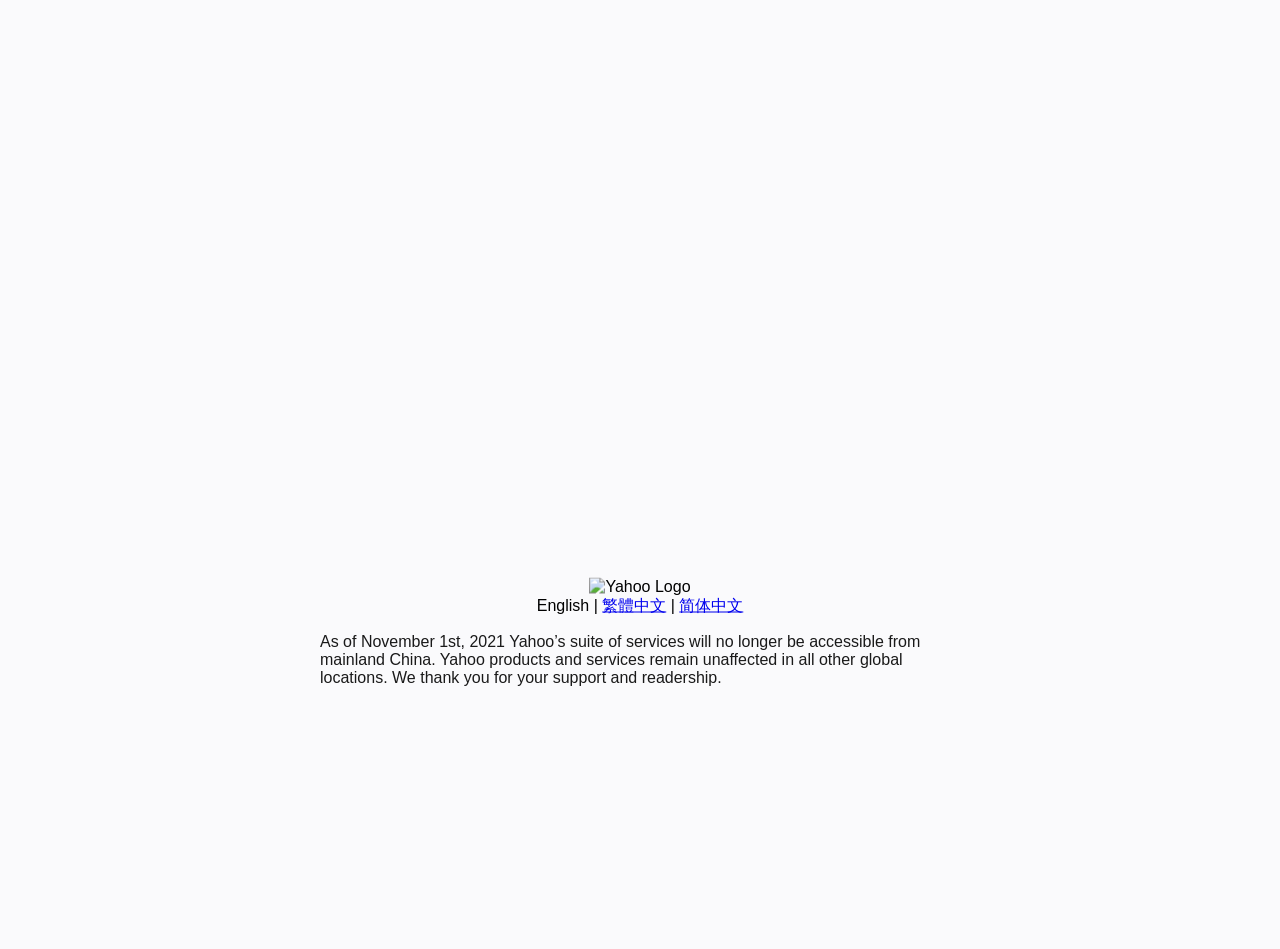Identify the bounding box for the given UI element using the description provided. Coordinates should be in the format (top-left x, top-left y, bottom-right x, bottom-right y) and must be between 0 and 1. Here is the description: 繁體中文

[0.47, 0.629, 0.52, 0.646]